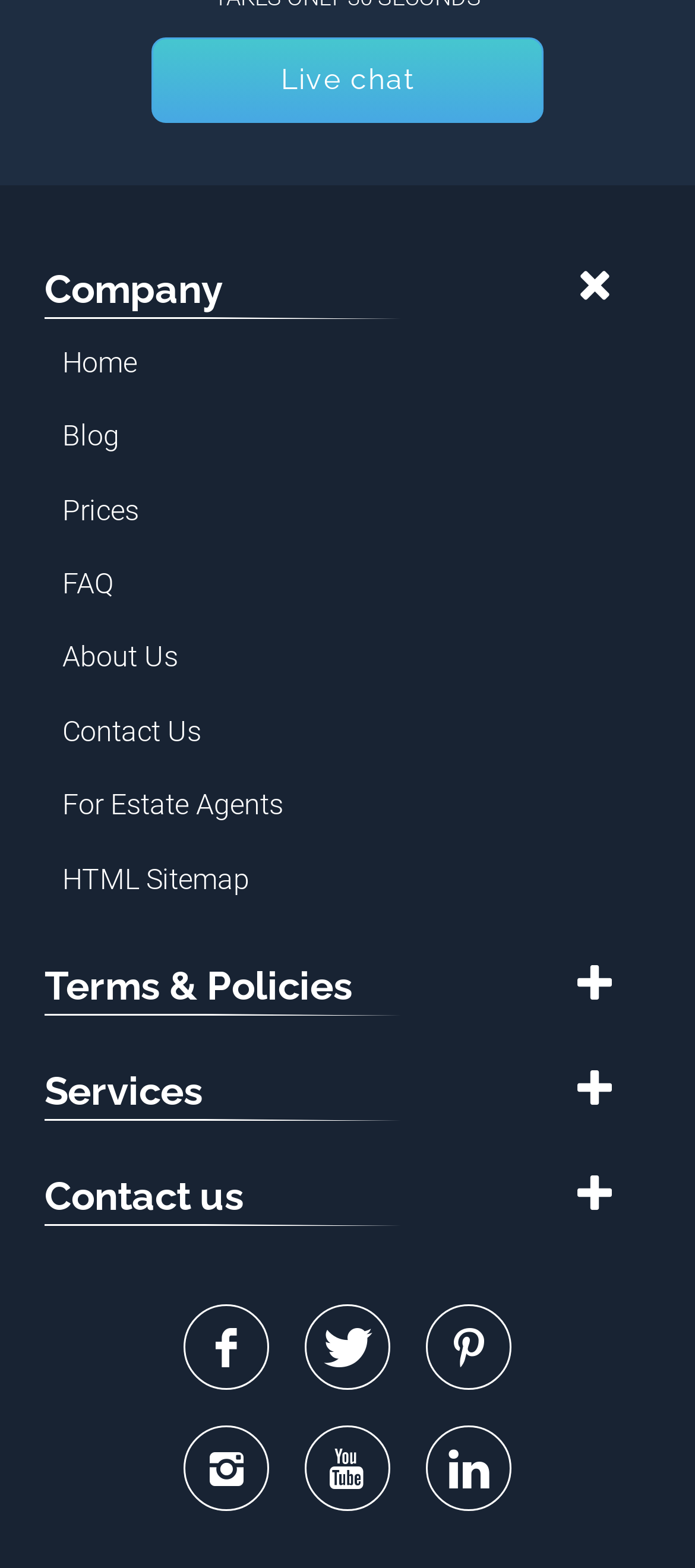From the image, can you give a detailed response to the question below:
How many headings are there on the webpage?

I identified two headings on the webpage, one is ' Company' and the other is ' Terms & Policies'.